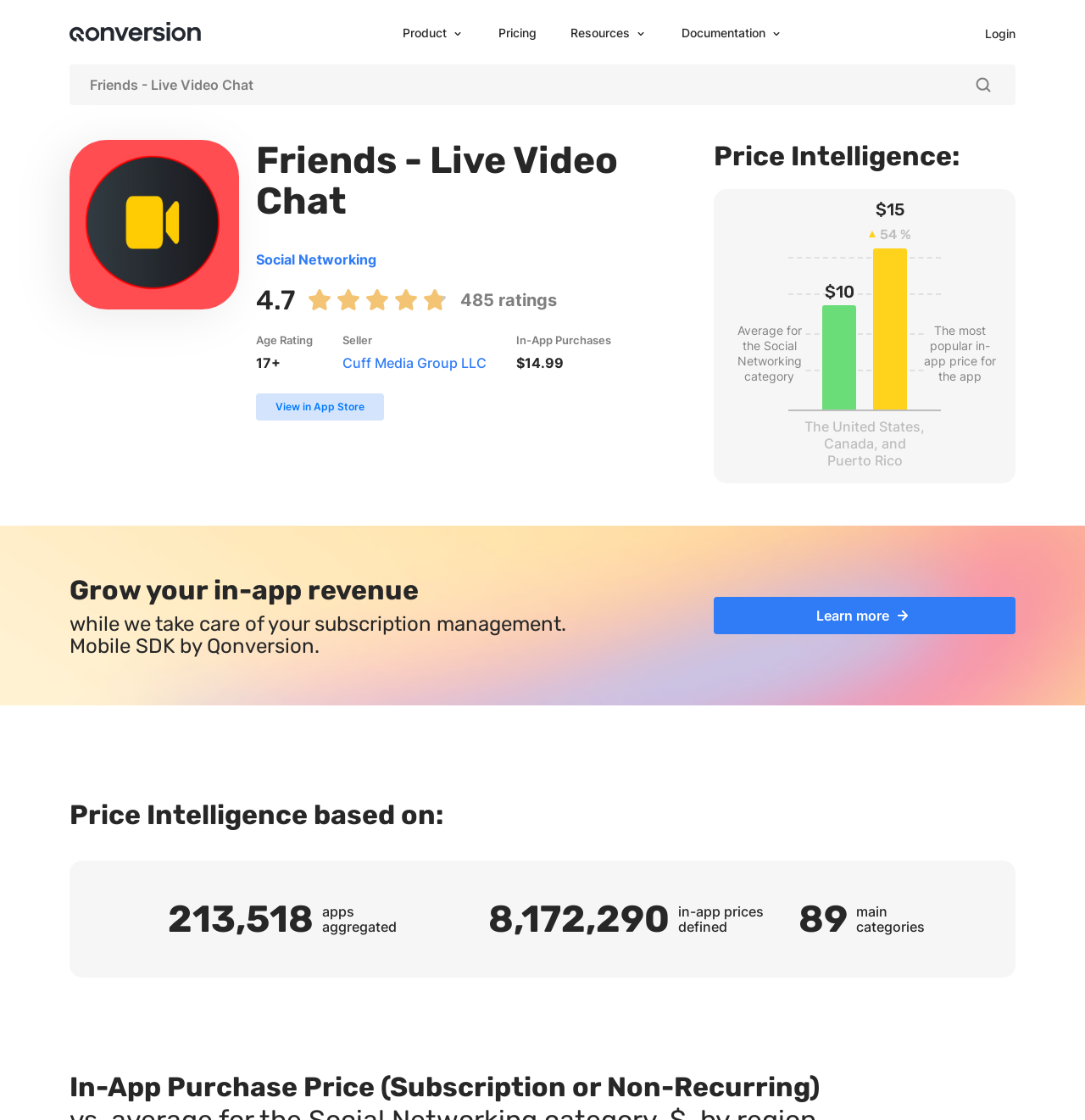Construct a comprehensive description capturing every detail on the webpage.

This webpage is about Friends - Live Video Chat, an app that provides in-app purchases and subscription management. At the top left corner, there is a Qonversion logo, which is a link. Next to it, there are four links: Product, Pricing, Resources, and Documentation. On the top right corner, there is a login link.

Below the top navigation bar, there is a search bar with a textbox and a search button. On the left side, there is an icon of Friends - Live Video Chat, and a heading with the app's name. Below the heading, there is a category label "Social Networking" and a rating of 4.7 out of 5 stars, based on 485 ratings. The age rating of the app is 17+.

On the right side, there is a section about the app's seller, Cuff Media Group LLC, and its in-app purchases, with a price of $14.99. There is also a link to view the app in the App Store.

The main content of the webpage is divided into two sections. The first section is about price intelligence, which compares the app's in-app purchase prices with the average price in the Social Networking category. The section displays several prices, including $10, $9.65, $15, and $14.86, with a note that 54% of apps in this category have a similar price.

The second section is about growing in-app revenue with Qonversion's mobile SDK, which takes care of subscription management. There is a heading and two paragraphs of text, followed by a "Learn more" link.

At the bottom of the page, there is a section about the data source of the price intelligence, which is based on 213,518 apps aggregated, 8,172,290 in-app prices defined, and main categories. Finally, there is a heading about in-app purchase prices, including subscription and non-recurring prices.